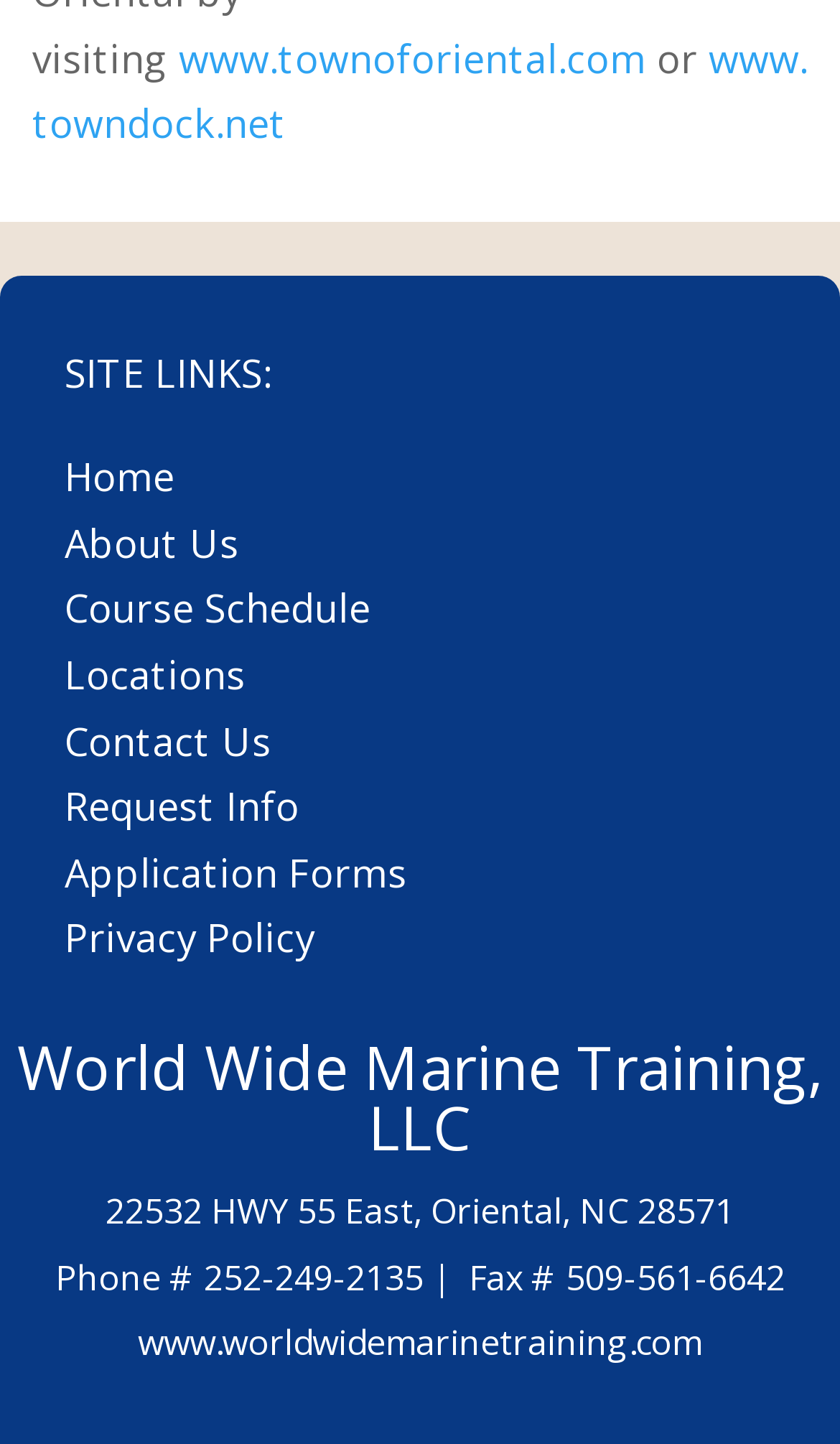Predict the bounding box of the UI element based on this description: "Contact Us".

[0.077, 0.495, 0.323, 0.531]